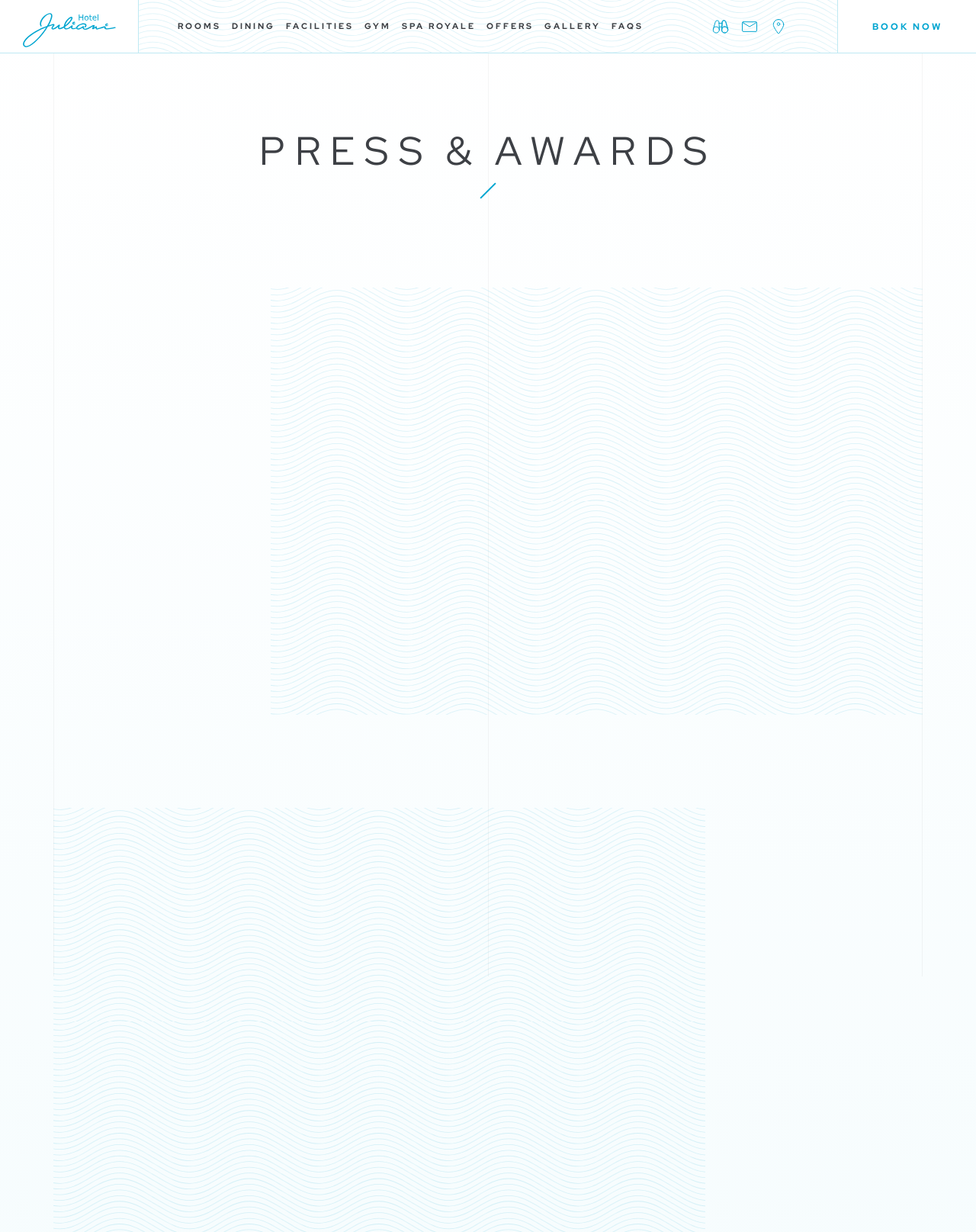Use the information in the screenshot to answer the question comprehensively: What award did Hotel Juliani receive in 2023?

The award received by Hotel Juliani in 2023 is mentioned in the text as 'Booking.com’s Traveller Review Award for 2023', which is given to hotels that continuously exceed travellers’ expectations.